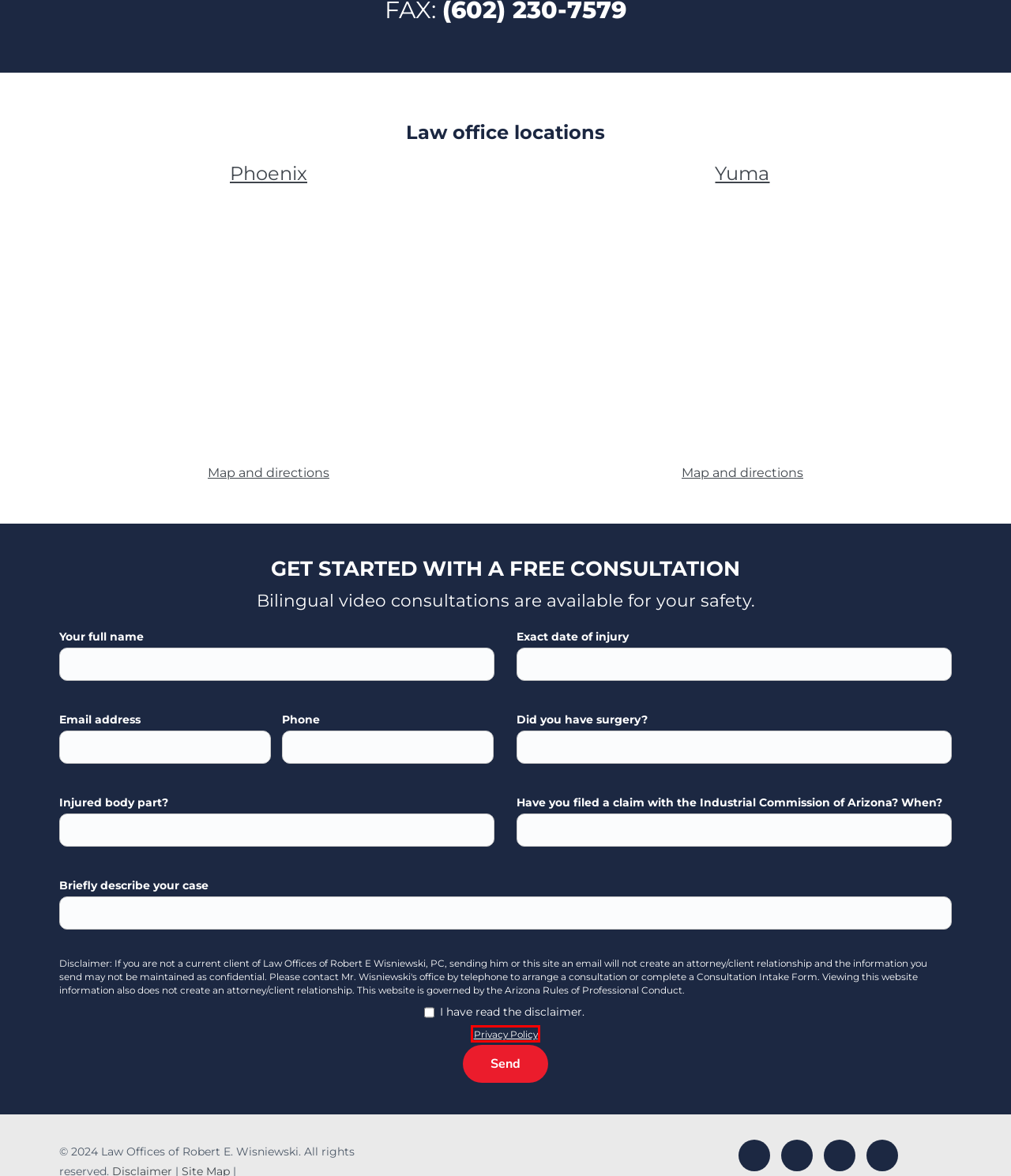Inspect the provided webpage screenshot, concentrating on the element within the red bounding box. Select the description that best represents the new webpage after you click the highlighted element. Here are the candidates:
A. Arizona MMI & Its Effect on Workers’ Comp Benefits
B. Workers’ Compensation for Head and Brain Injuries in Arizona
C. YUMA Workers’ Compensation Lawyers. Hurt on the Job? Call Bob
D. Basic Arizona Workers’ Compensation Forms You Need To Know
E. PHOENIX Work Injury Lawyer: AZ Workers' Comp Certified Specialist
F. Privacy Policy | Robert E. Wisniewski | Phoenix, AZ
G. Returning to Work After a Workplace Injury in Arizona
H. Movie Set Injury: How To Get Arizona Workers’ Comp Benefits

F